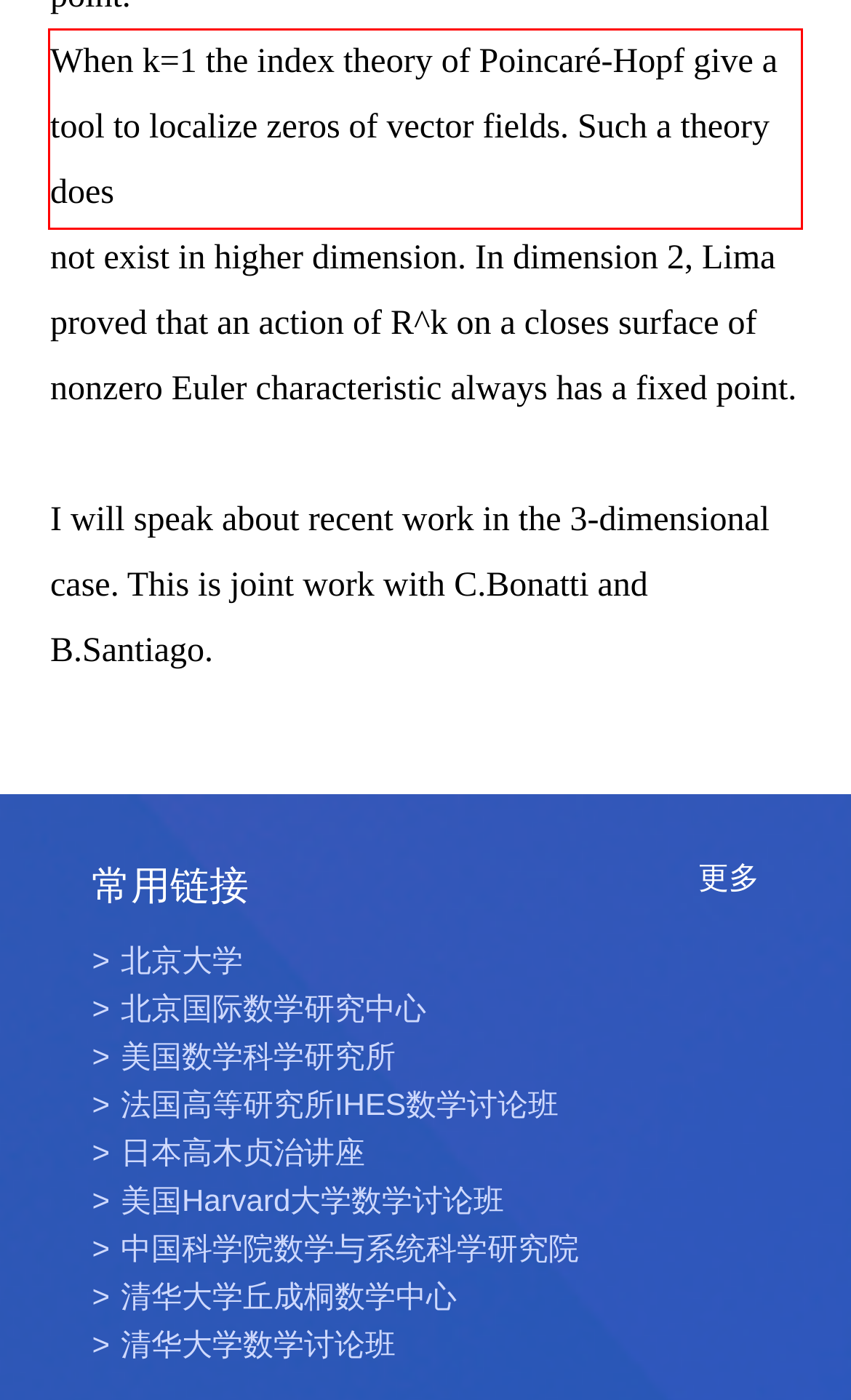Review the webpage screenshot provided, and perform OCR to extract the text from the red bounding box.

When k=1 the index theory of Poincaré-Hopf give a tool to localize zeros of vector fields. Such a theory does